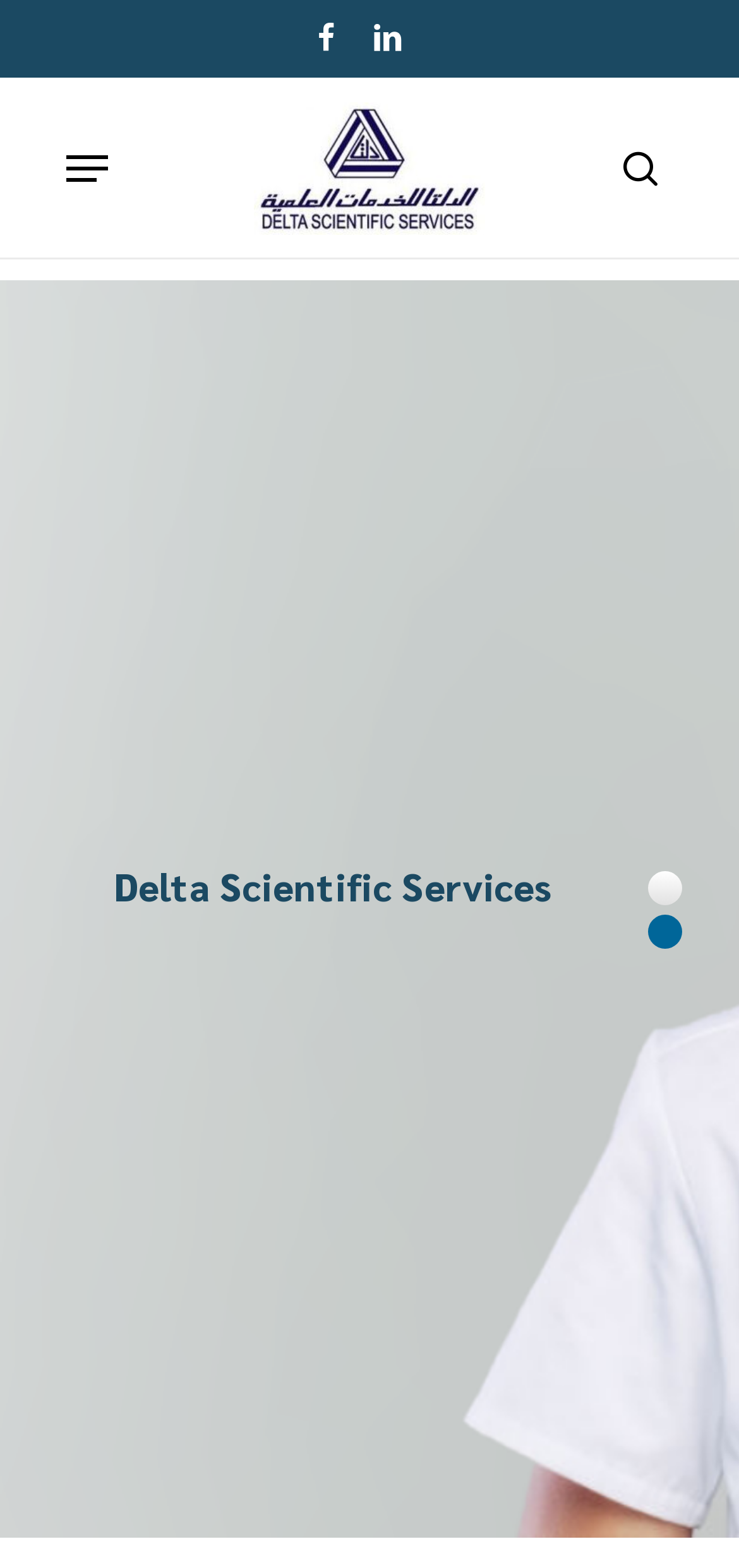What is the function of the 'Close Search' link?
Examine the image and give a concise answer in one word or a short phrase.

To close the search bar